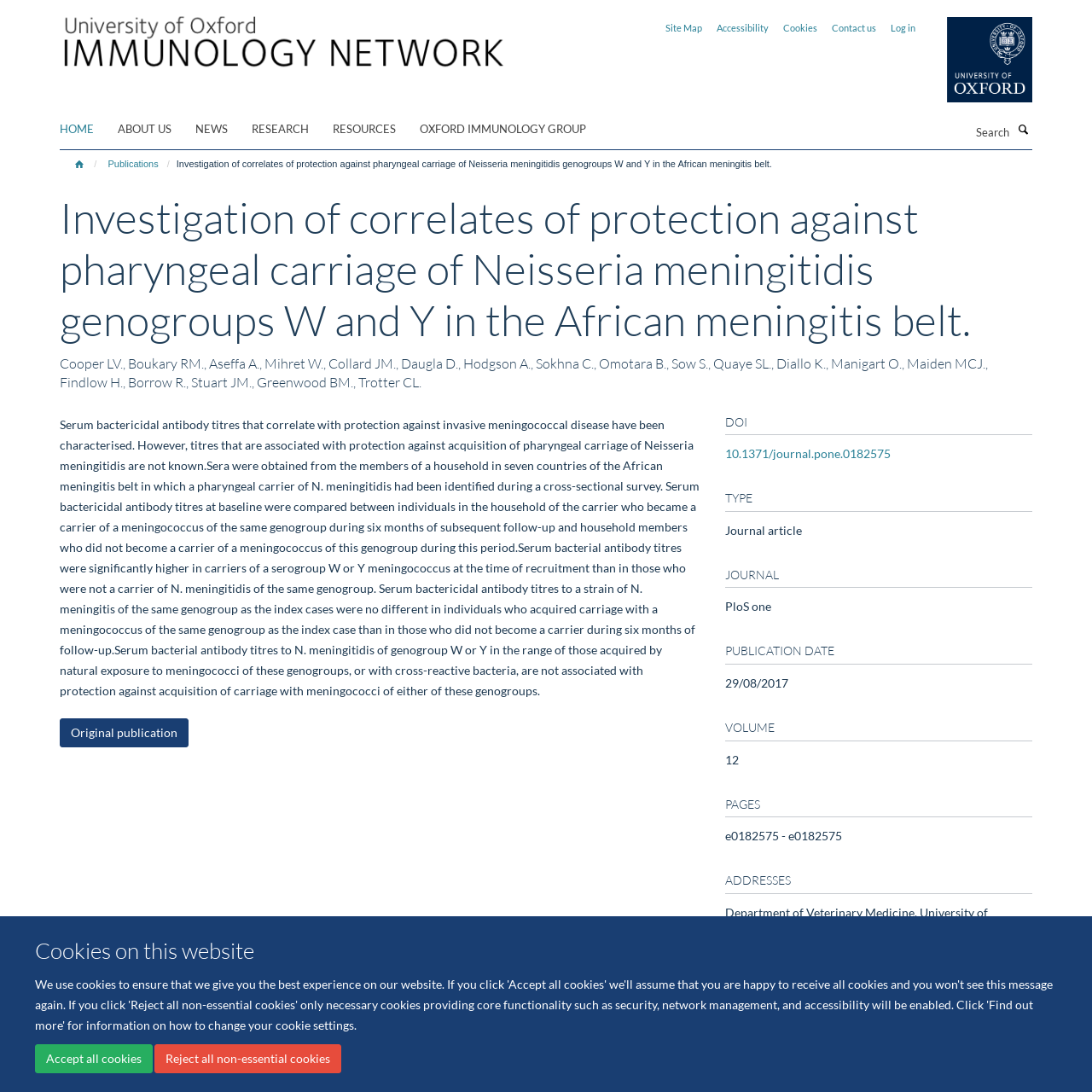Please identify the bounding box coordinates of the element I should click to complete this instruction: 'Click on Immunology link'. The coordinates should be given as four float numbers between 0 and 1, like this: [left, top, right, bottom].

[0.055, 0.035, 0.488, 0.047]